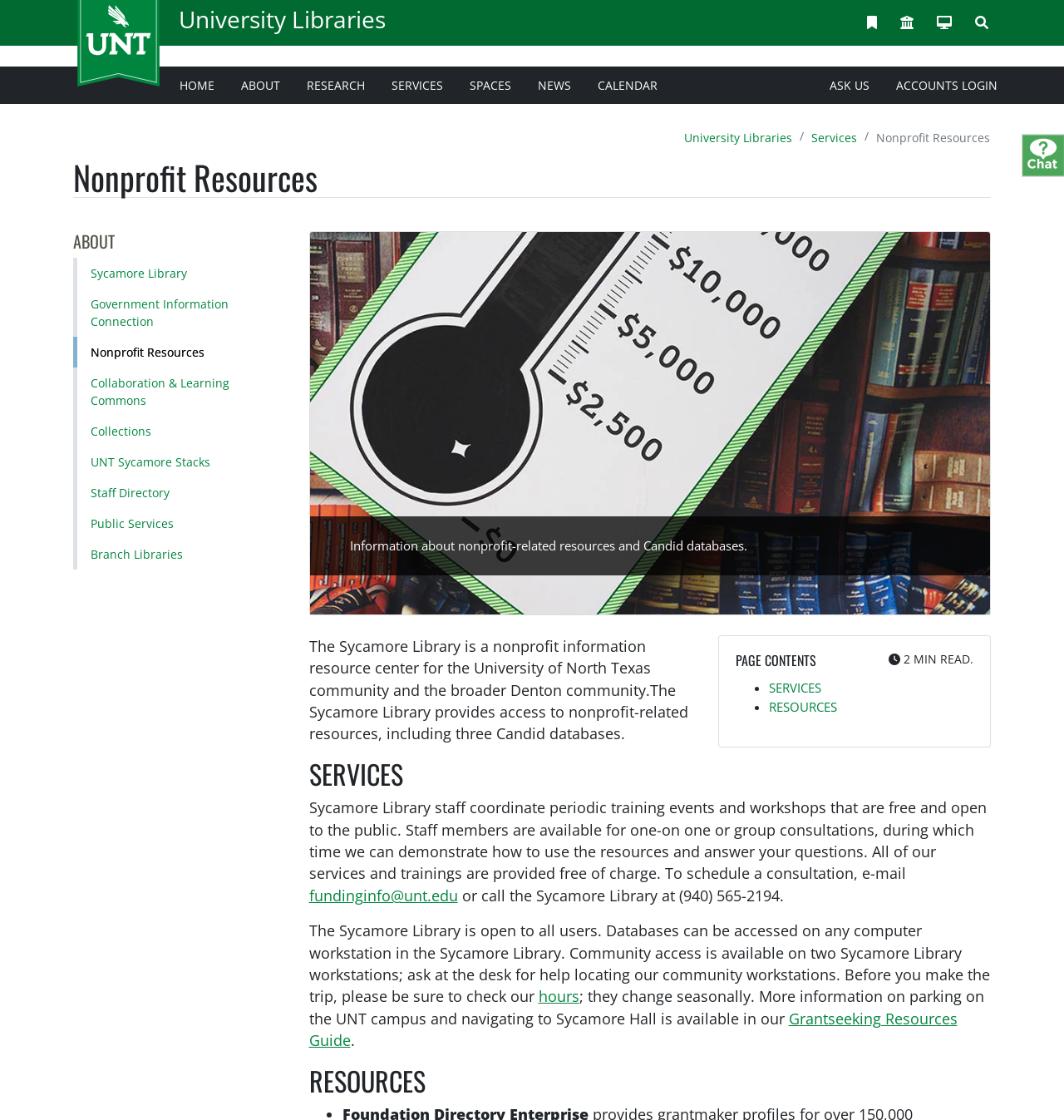Provide a brief response to the question using a single word or phrase: 
What kind of resources does the Sycamore Library provide?

Nonprofit-related resources